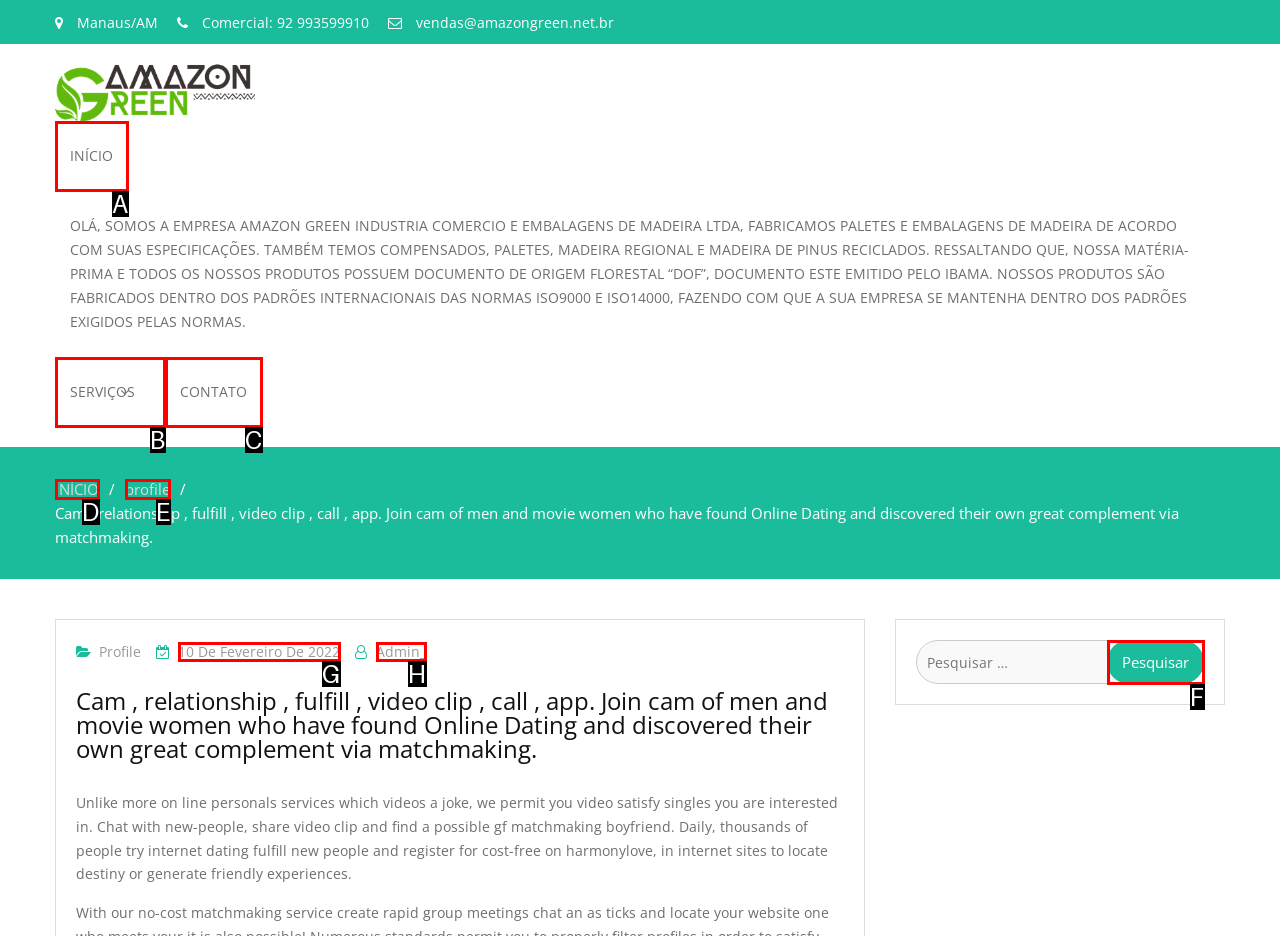Using the provided description: parent_node: Pesquisar por: value="Pesquisar", select the most fitting option and return its letter directly from the choices.

F